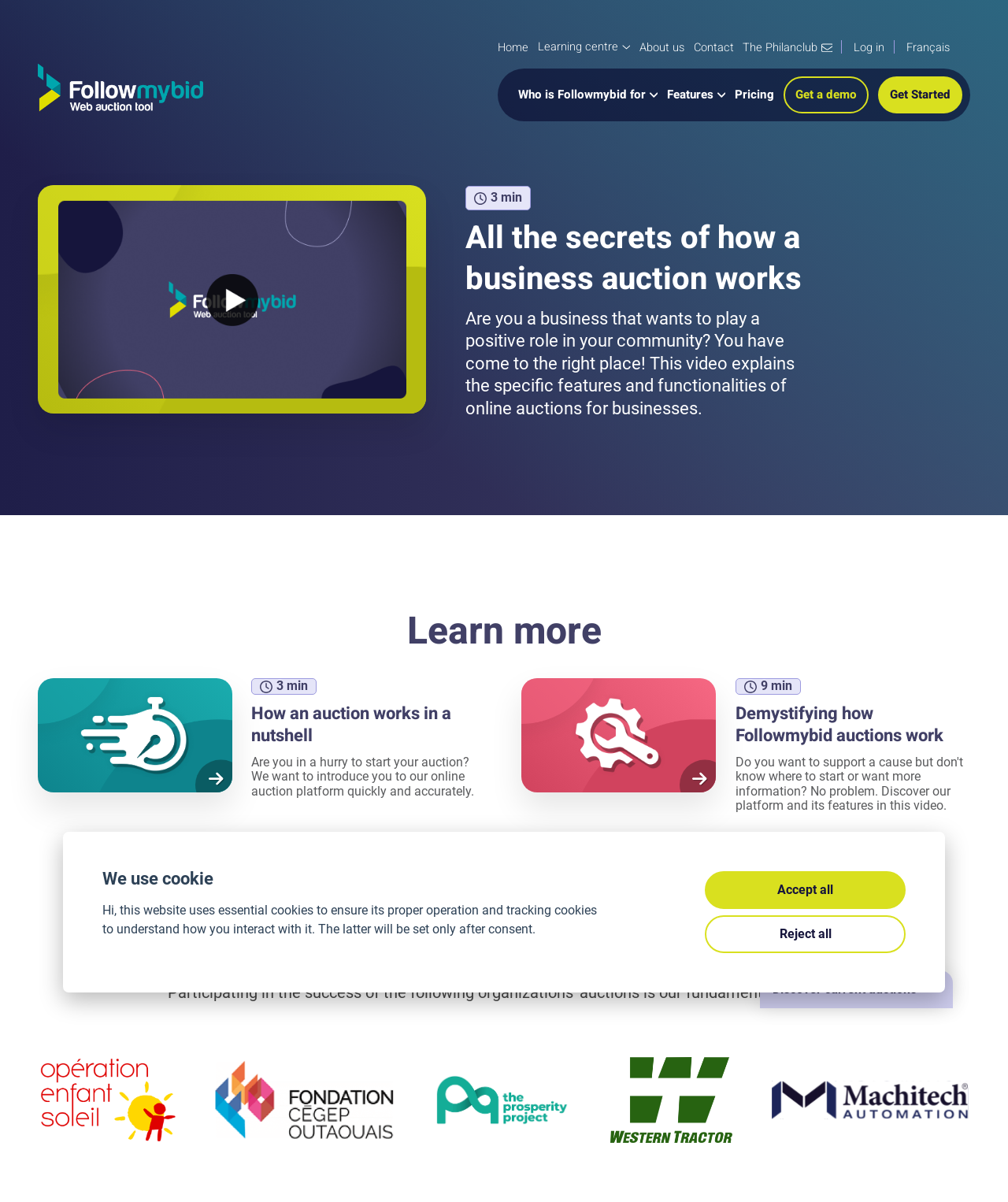Given the element description: "Log in", predict the bounding box coordinates of this UI element. The coordinates must be four float numbers between 0 and 1, given as [left, top, right, bottom].

[0.847, 0.035, 0.878, 0.046]